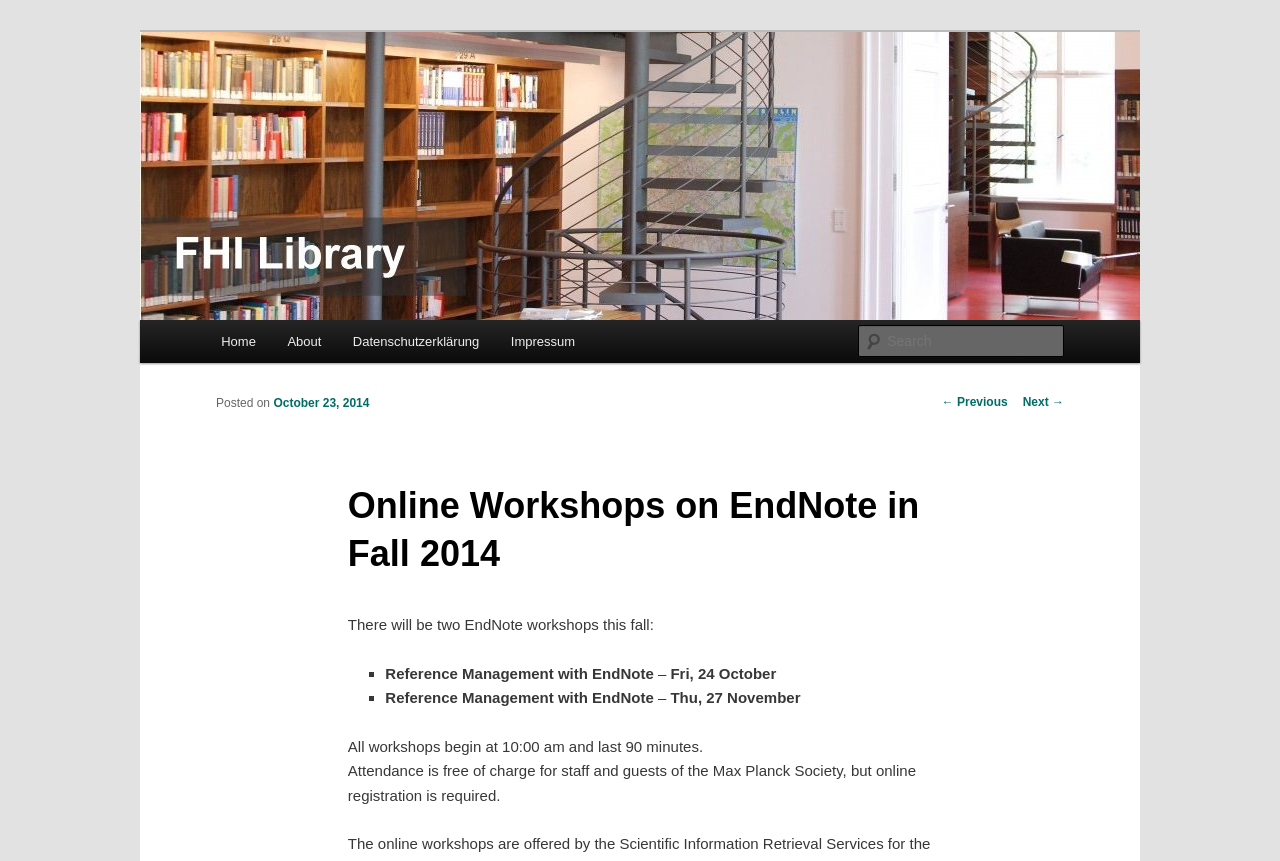Given the webpage screenshot and the description, determine the bounding box coordinates (top-left x, top-left y, bottom-right x, bottom-right y) that define the location of the UI element matching this description: 10:10 commitment

None